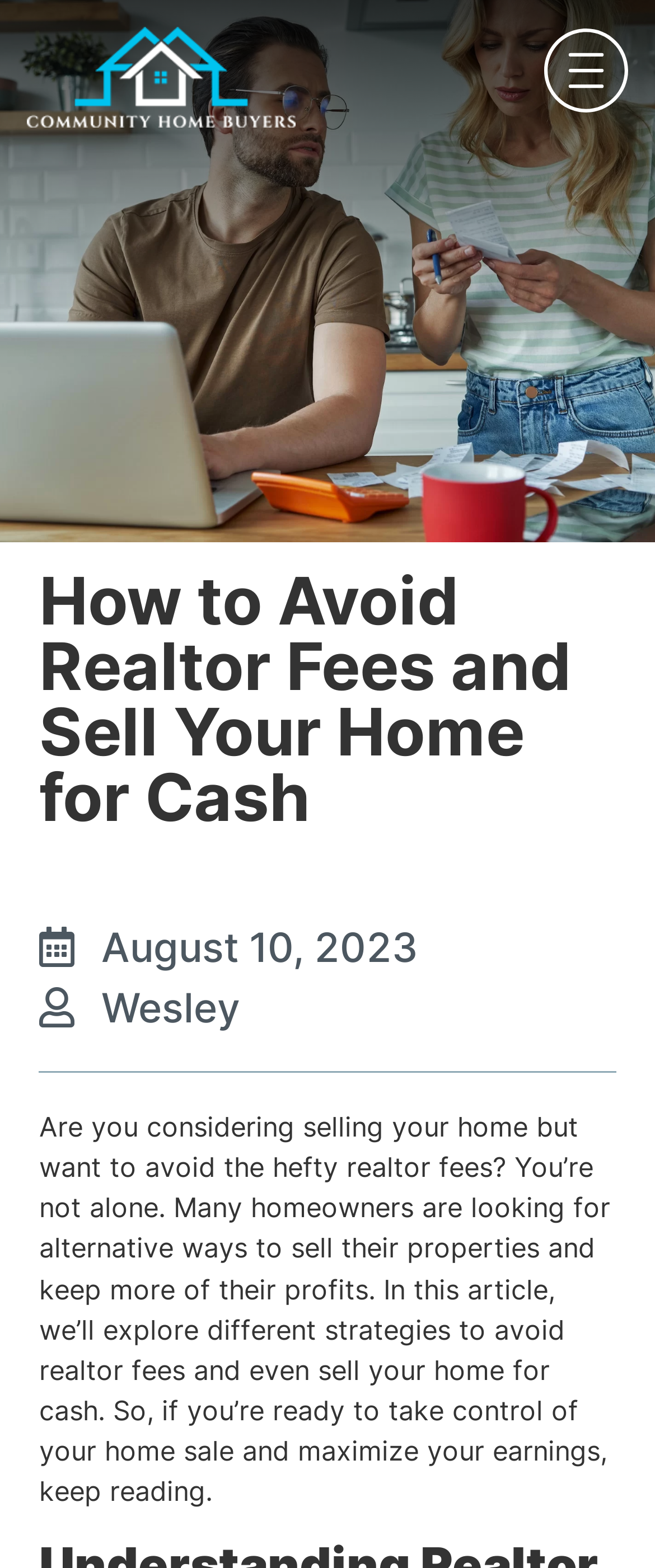Who is the author of the article?
Answer with a single word or phrase, using the screenshot for reference.

Wesley